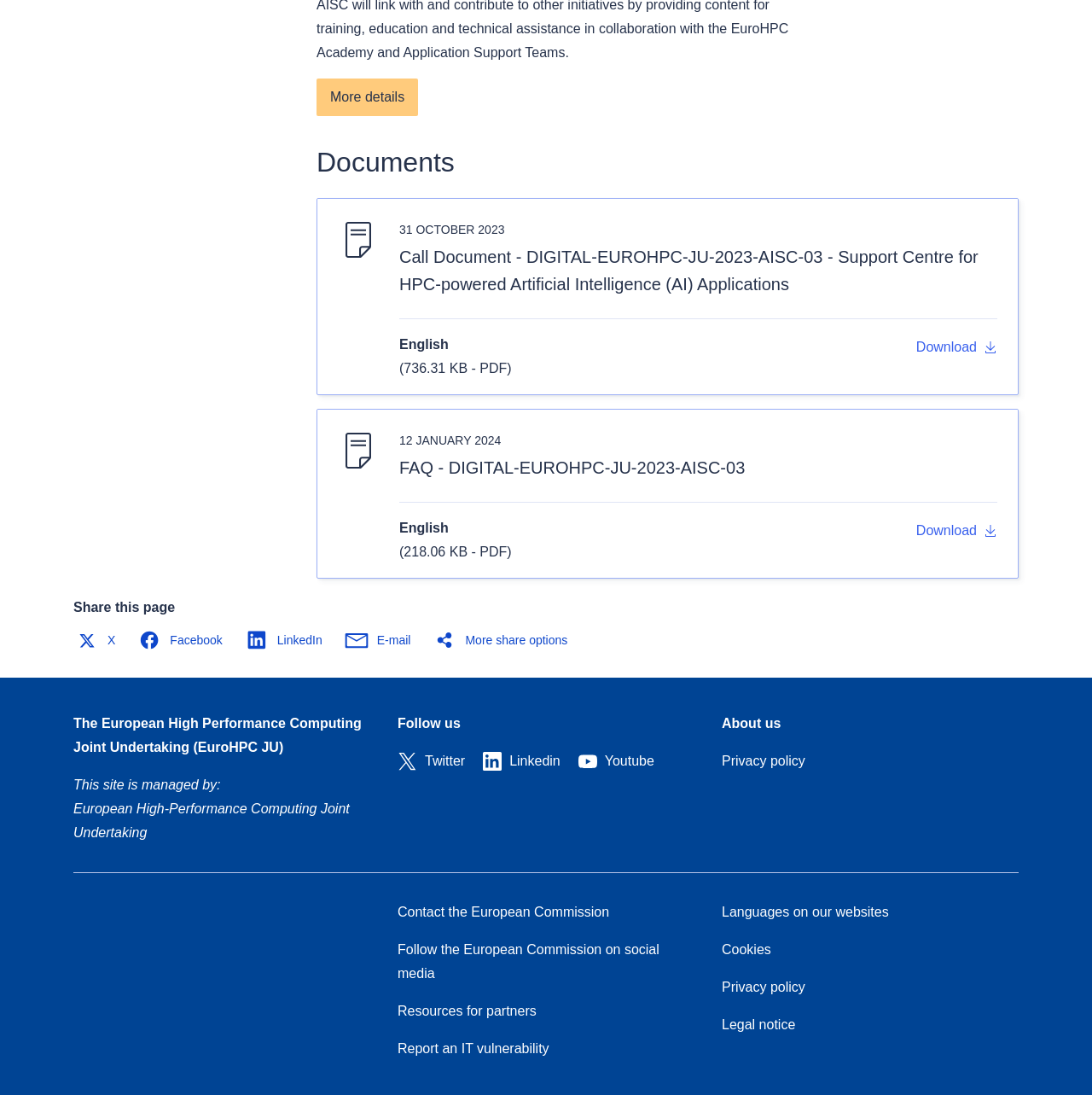Find the bounding box coordinates of the element to click in order to complete this instruction: "Share this page on Facebook". The bounding box coordinates must be four float numbers between 0 and 1, denoted as [left, top, right, bottom].

[0.124, 0.572, 0.213, 0.597]